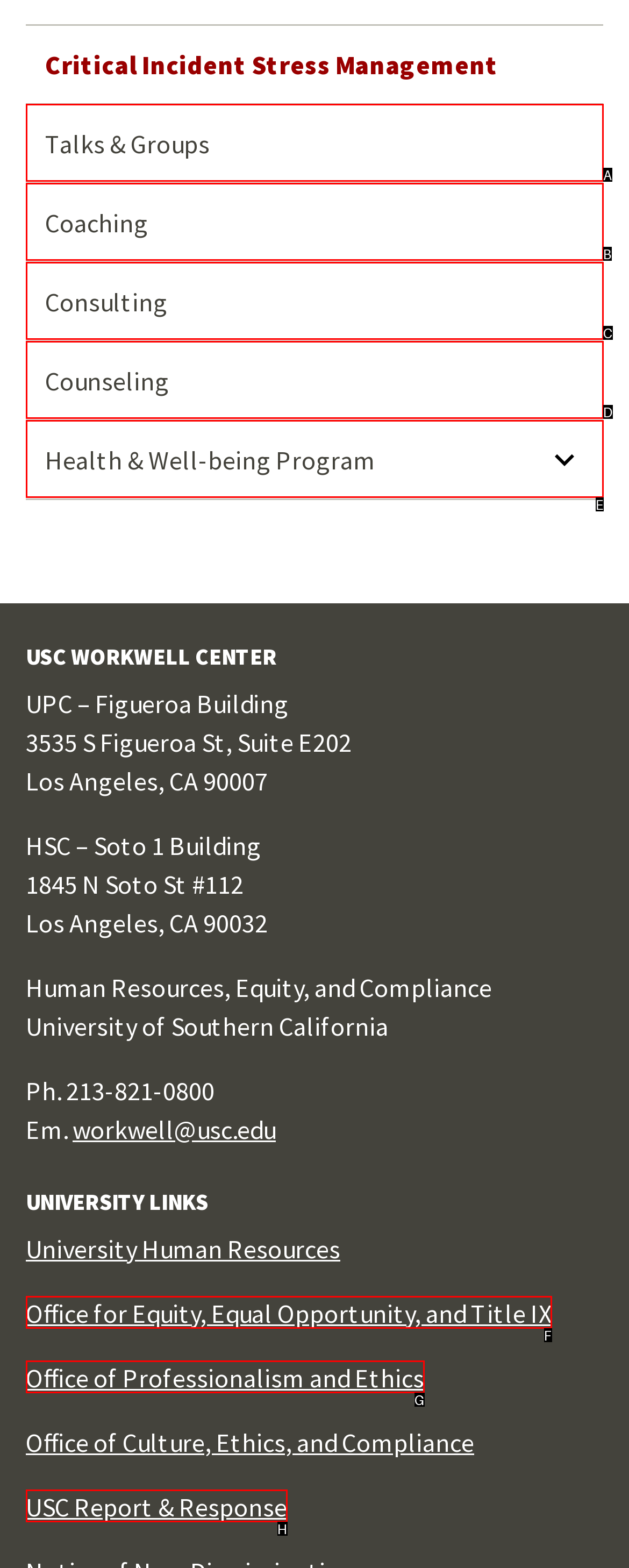Tell me the letter of the HTML element that best matches the description: Advertise with PS News from the provided options.

None